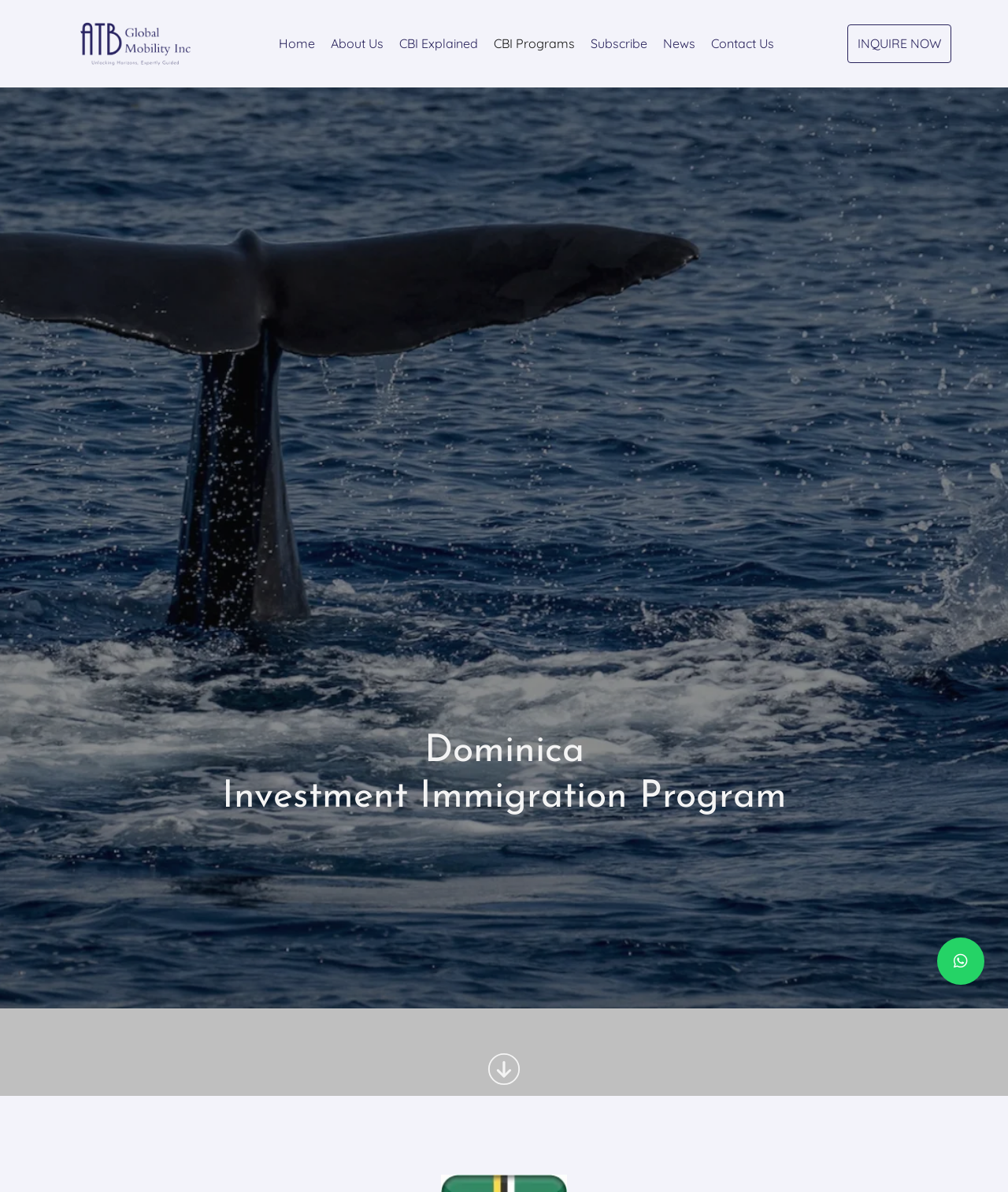Please answer the following question using a single word or phrase: 
What is the icon on the right side of the webpage?

uf232